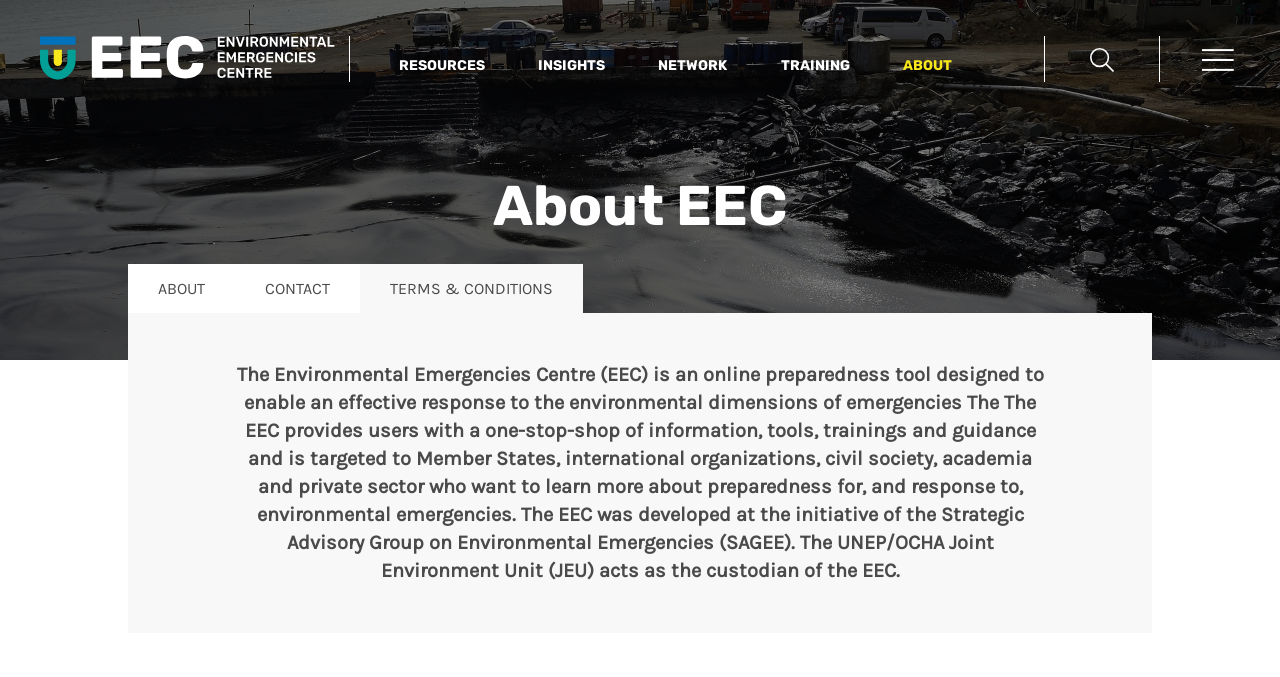Create a detailed summary of the webpage's content and design.

The webpage is about the Terms and Conditions of the EECentre website. At the top left, there is a heading "EECentre" with a link and an image of the same name. Below it, there is a vertical menu with five menu items: "RESOURCES", "INSIGHTS", "NETWORK", "TRAINING", and "ABOUT". Each menu item has a corresponding link.

To the right of the menu, there are two buttons: "Open Search" and "Open Menu", each with an image. The "Open Search" button is located above the "Open Menu" button.

Below the top section, there is a large heading "About EEC" that spans the entire width of the page. Underneath it, there is an article section that takes up most of the page's content area. Within this section, there are three menu items: "ABOUT", "CONTACT", and "TERMS & CONDITIONS". Below these menu items, there is a block of static text that describes the Environmental Emergencies Centre (EEC) and its purpose. The text explains that the EEC is an online preparedness tool designed to enable an effective response to environmental emergencies, and it provides information, tools, trainings, and guidance to various stakeholders.